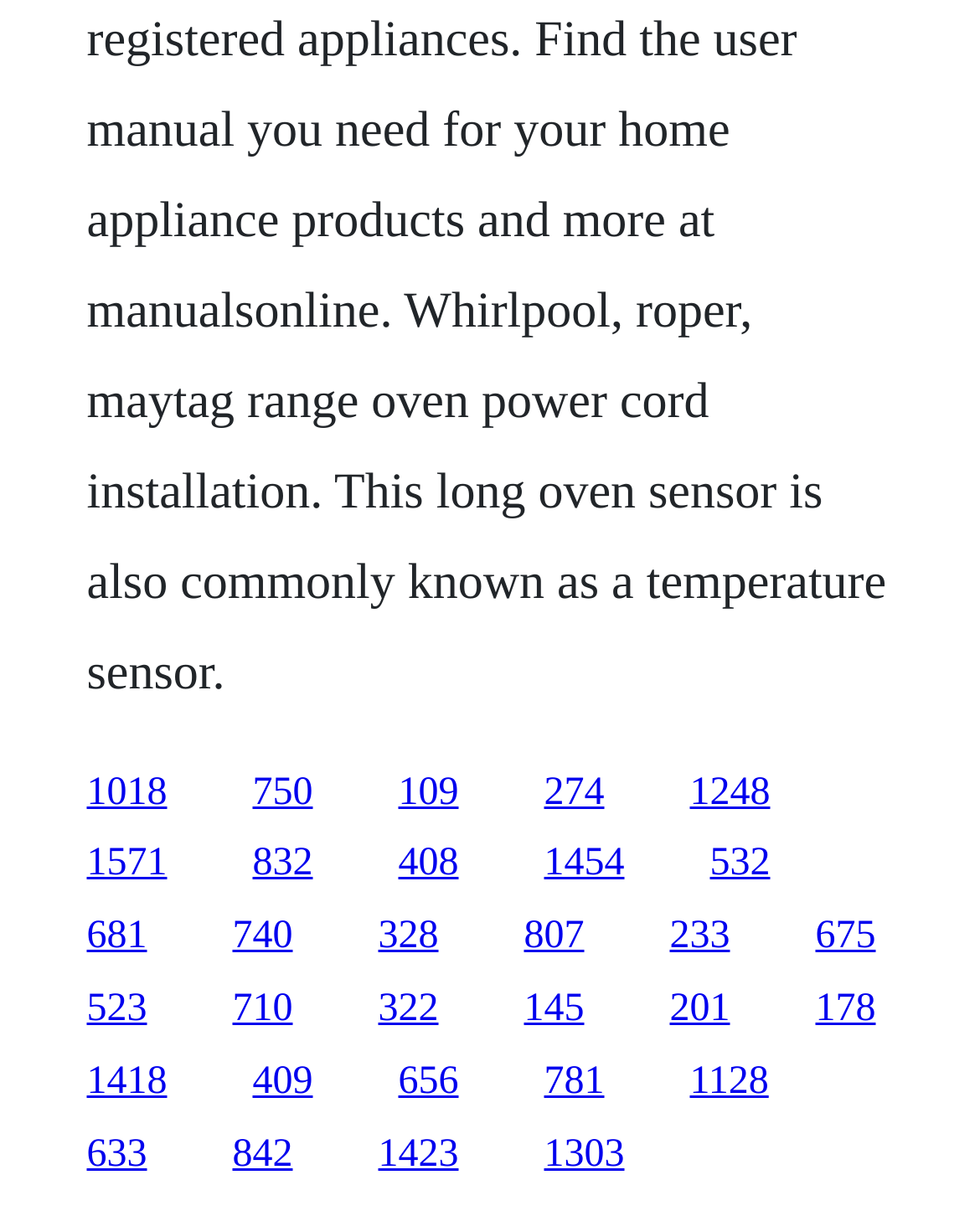Using the provided description 1018, find the bounding box coordinates for the UI element. Provide the coordinates in (top-left x, top-left y, bottom-right x, bottom-right y) format, ensuring all values are between 0 and 1.

[0.088, 0.636, 0.171, 0.671]